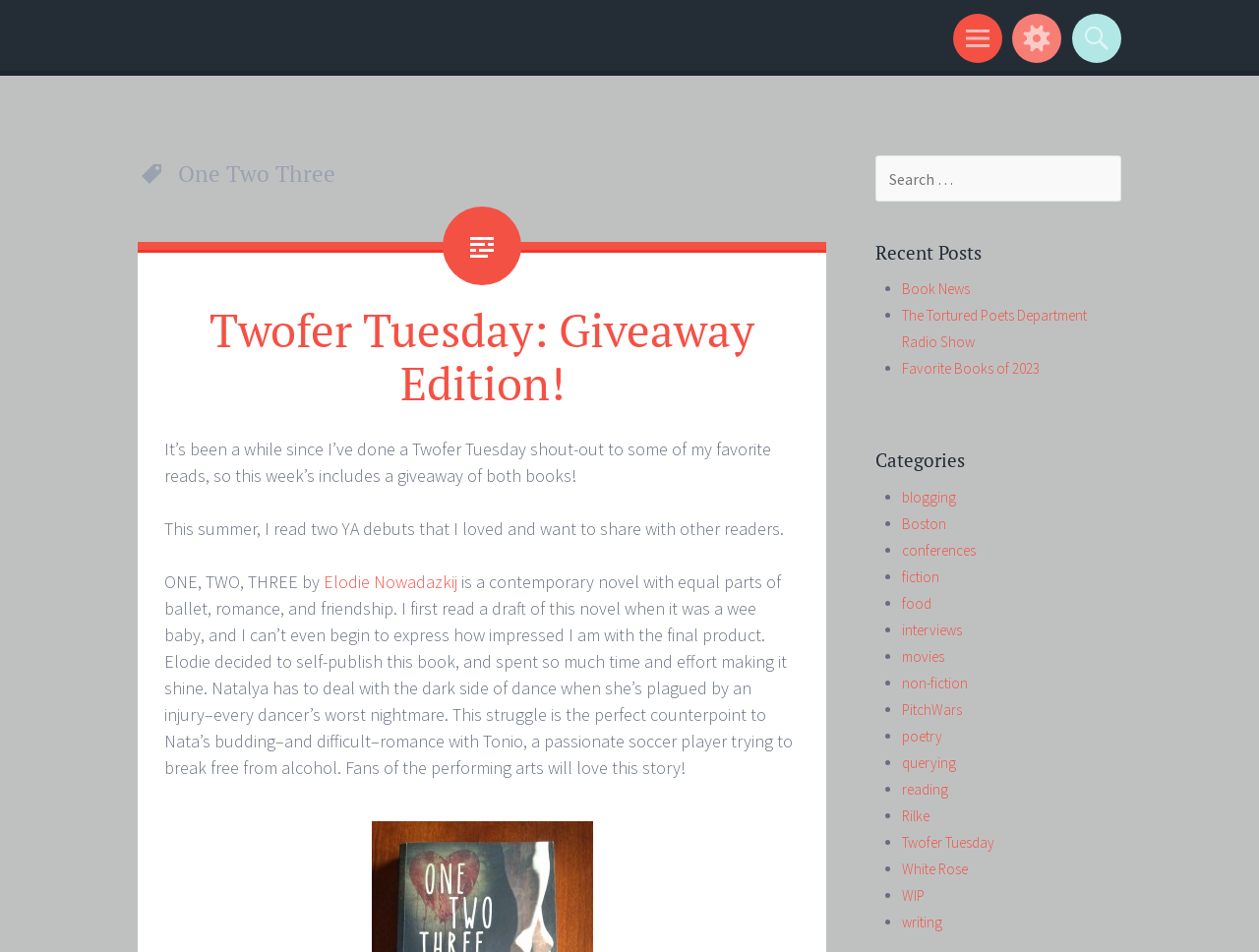Respond with a single word or phrase for the following question: 
What is the name of the author of the blog?

Kip Wilson